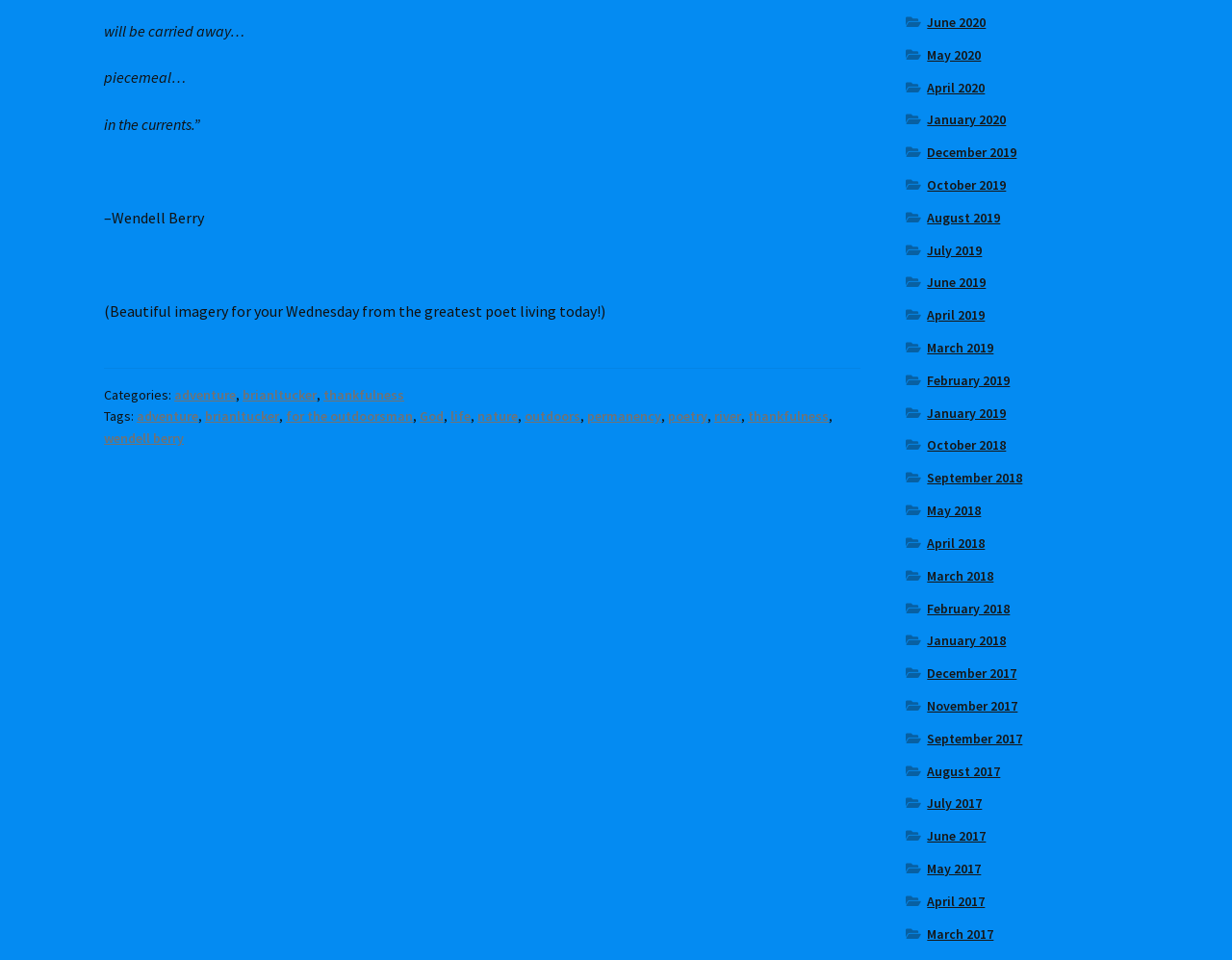What is the first tag listed?
Answer the question with a single word or phrase by looking at the picture.

adventure